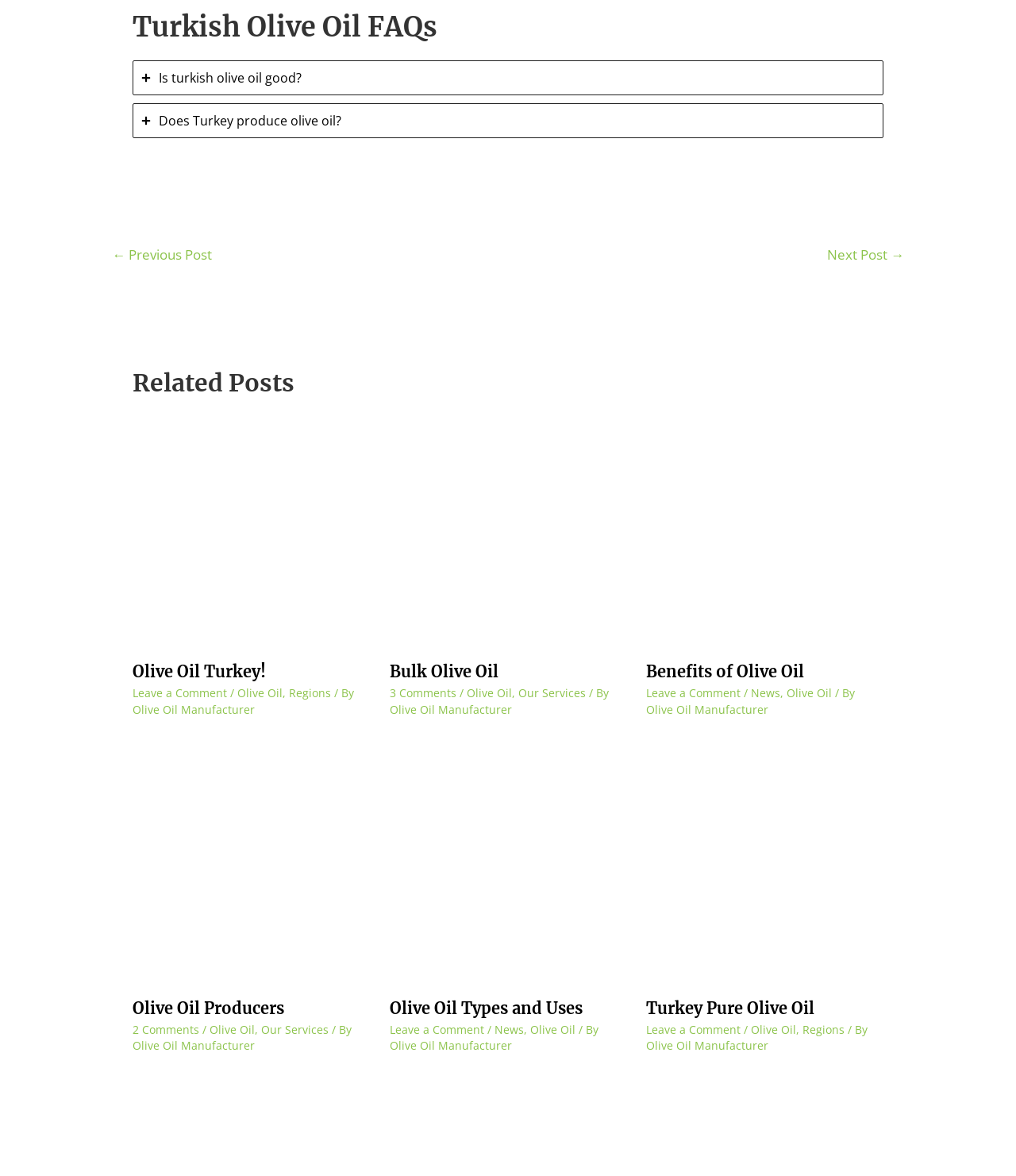Answer the question in a single word or phrase:
How many tabs are there in the tablist?

2